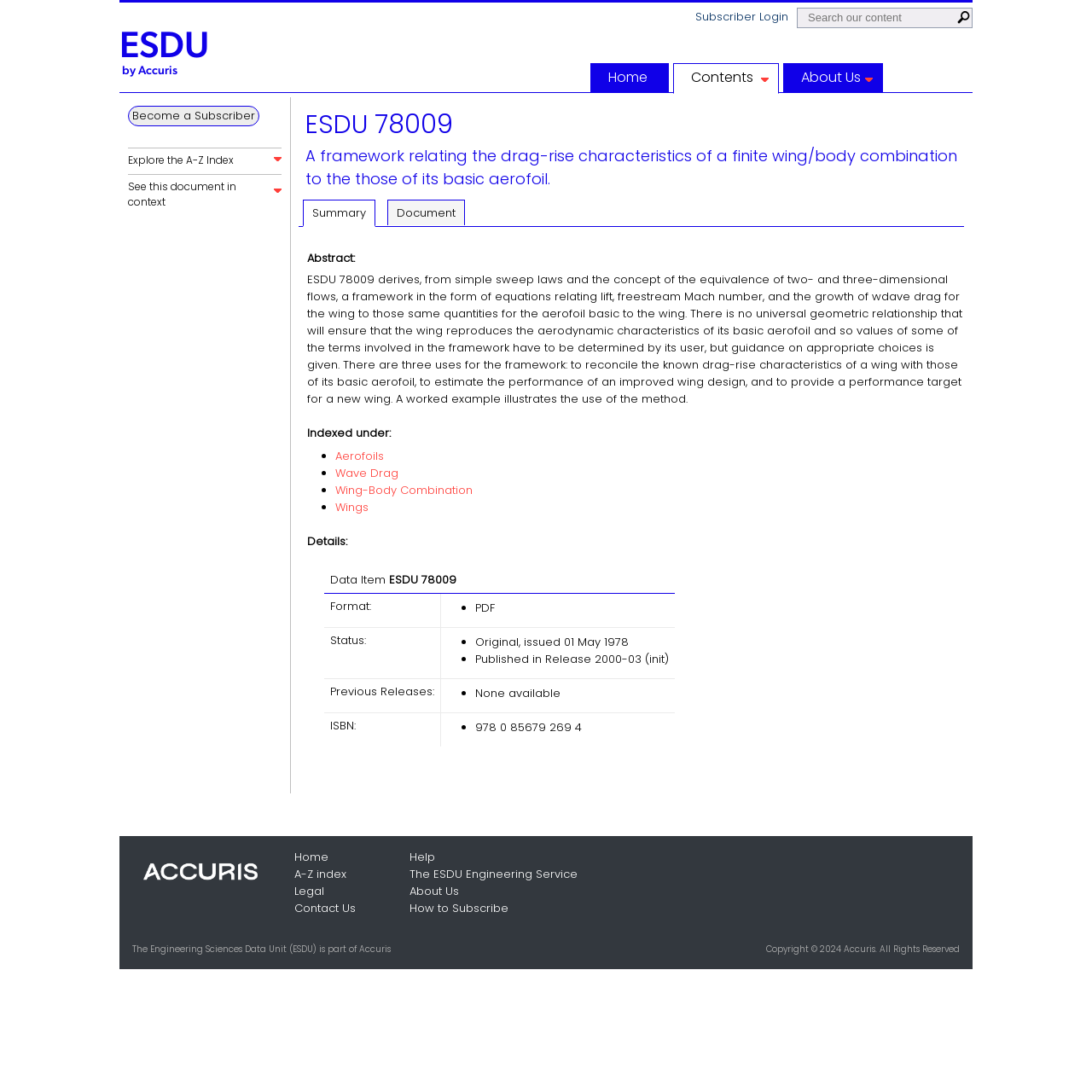Determine the bounding box coordinates of the region that needs to be clicked to achieve the task: "Explore the A to Z index".

[0.117, 0.136, 0.258, 0.159]